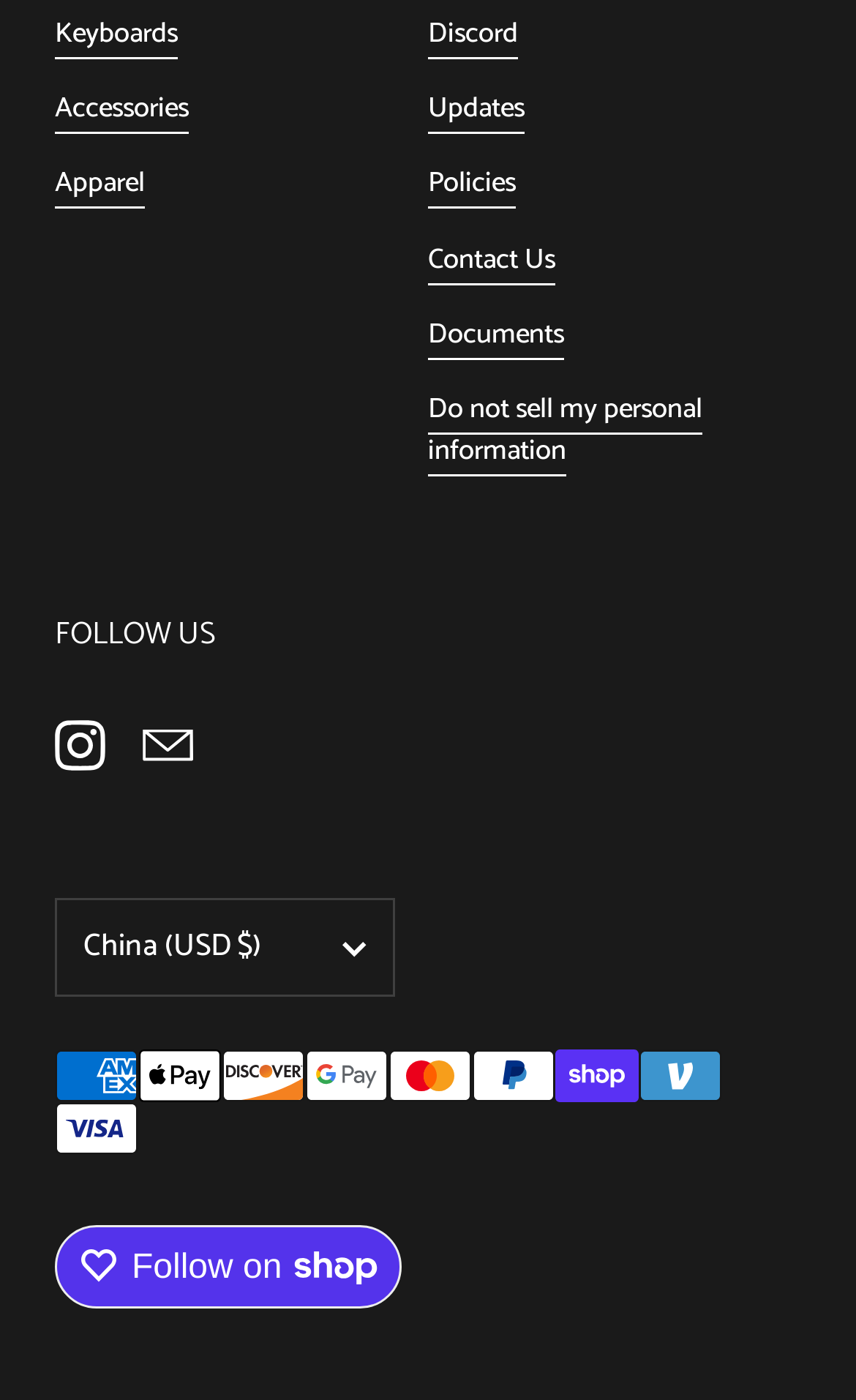Can you identify the bounding box coordinates of the clickable region needed to carry out this instruction: 'Go to Discord'? The coordinates should be four float numbers within the range of 0 to 1, stated as [left, top, right, bottom].

[0.5, 0.007, 0.605, 0.042]